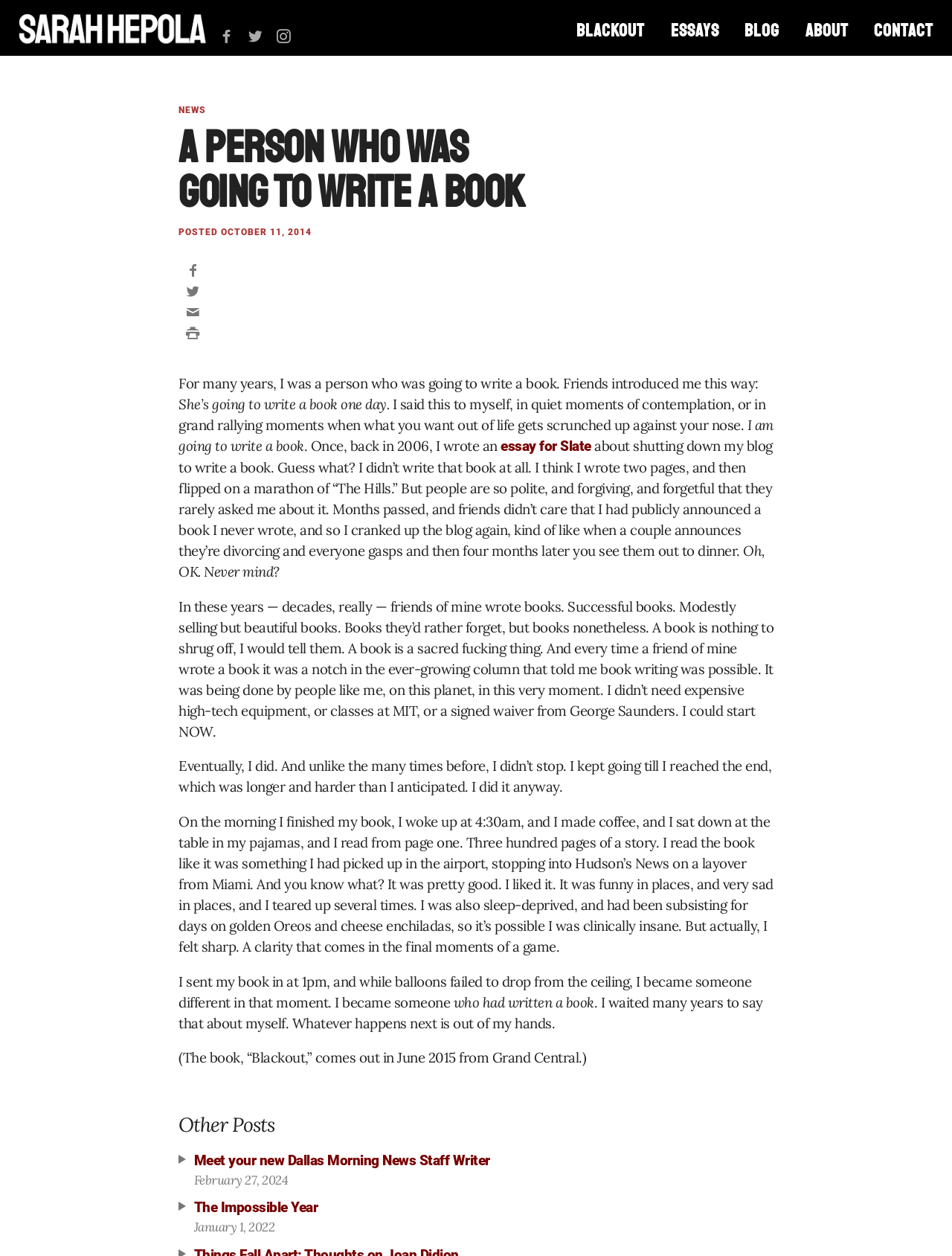Locate the bounding box coordinates of the clickable area needed to fulfill the instruction: "Read the 'ESSAYS' section".

[0.693, 0.007, 0.767, 0.042]